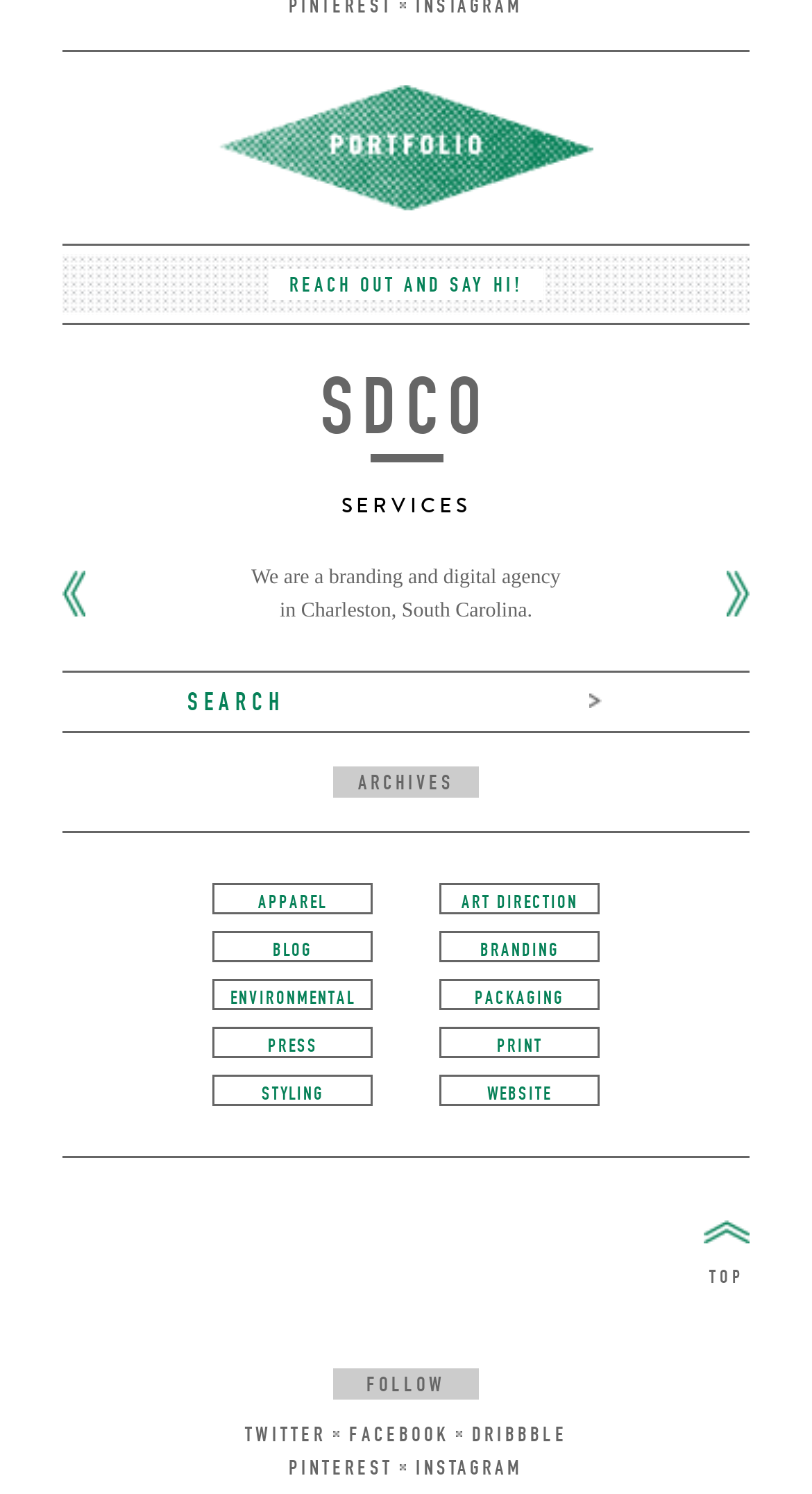Please provide the bounding box coordinate of the region that matches the element description: input value="Search" name="s" value="Search". Coordinates should be in the format (top-left x, top-left y, bottom-right x, bottom-right y) and all values should be between 0 and 1.

[0.221, 0.459, 0.708, 0.476]